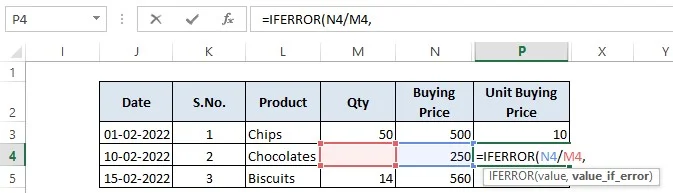Answer succinctly with a single word or phrase:
What type of data is listed in the table?

Product information